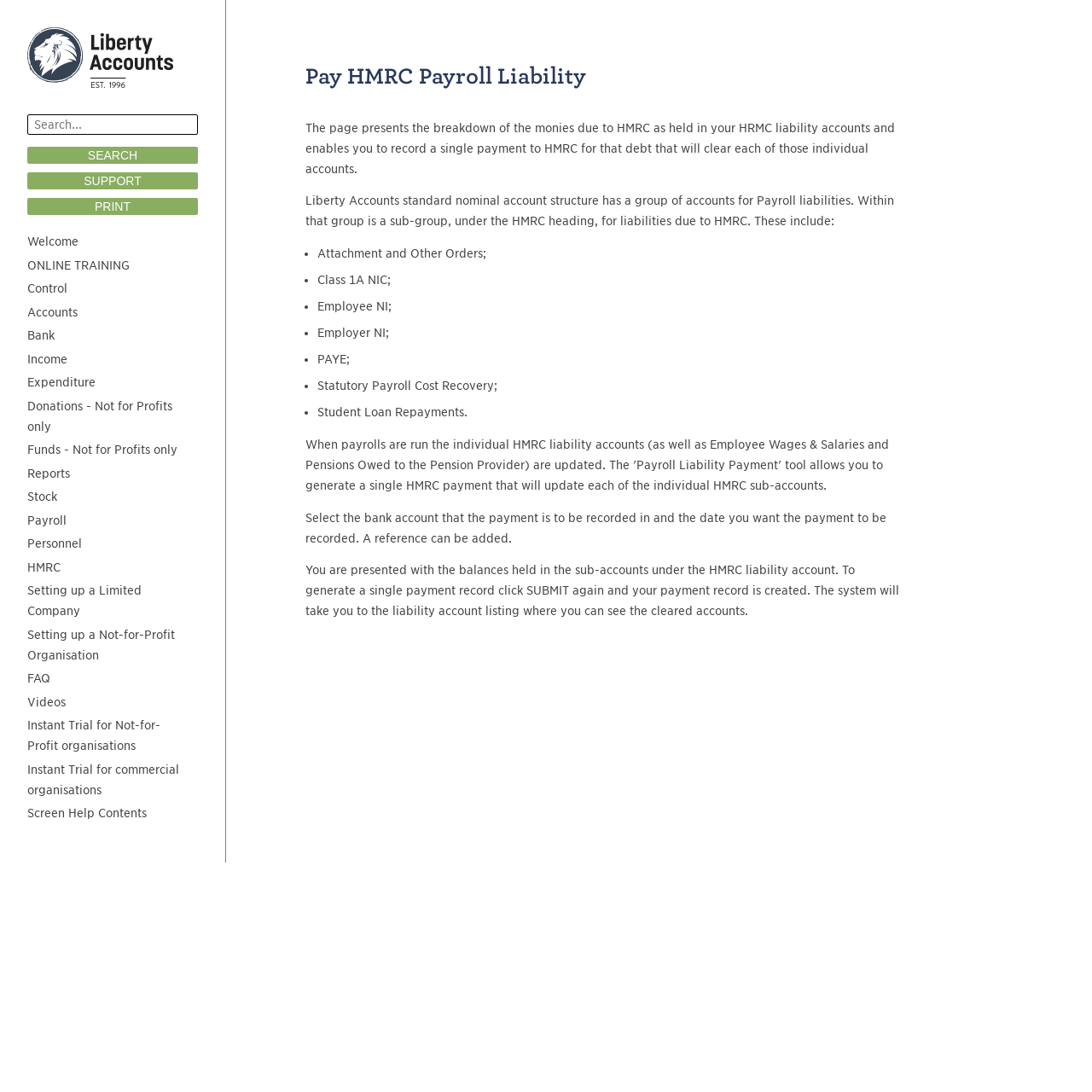Can you find and provide the title of the webpage?

Pay HMRC Payroll Liability